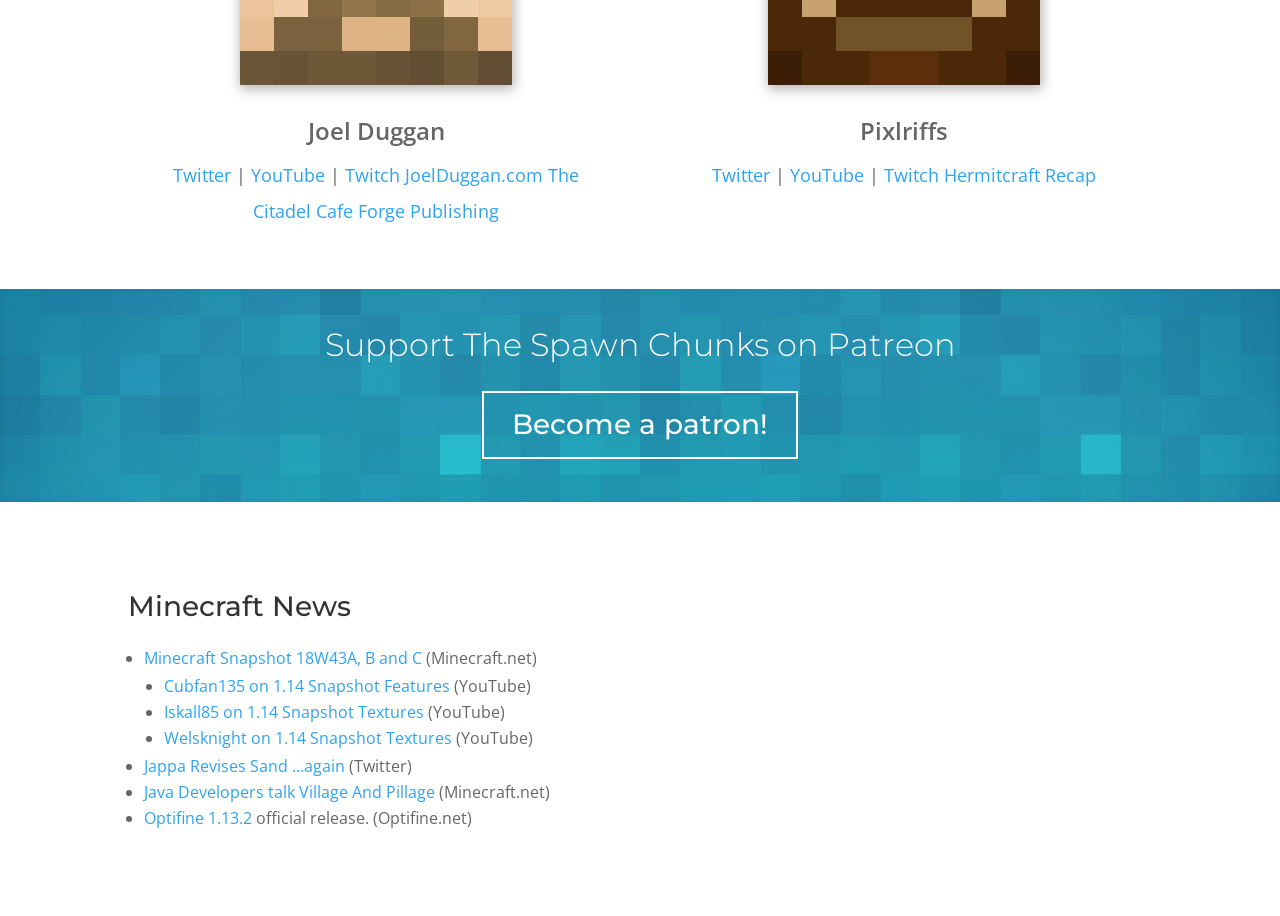Can you determine the bounding box coordinates of the area that needs to be clicked to fulfill the following instruction: "Watch Cubfan135's 1.14 Snapshot Features video"?

[0.128, 0.737, 0.352, 0.761]